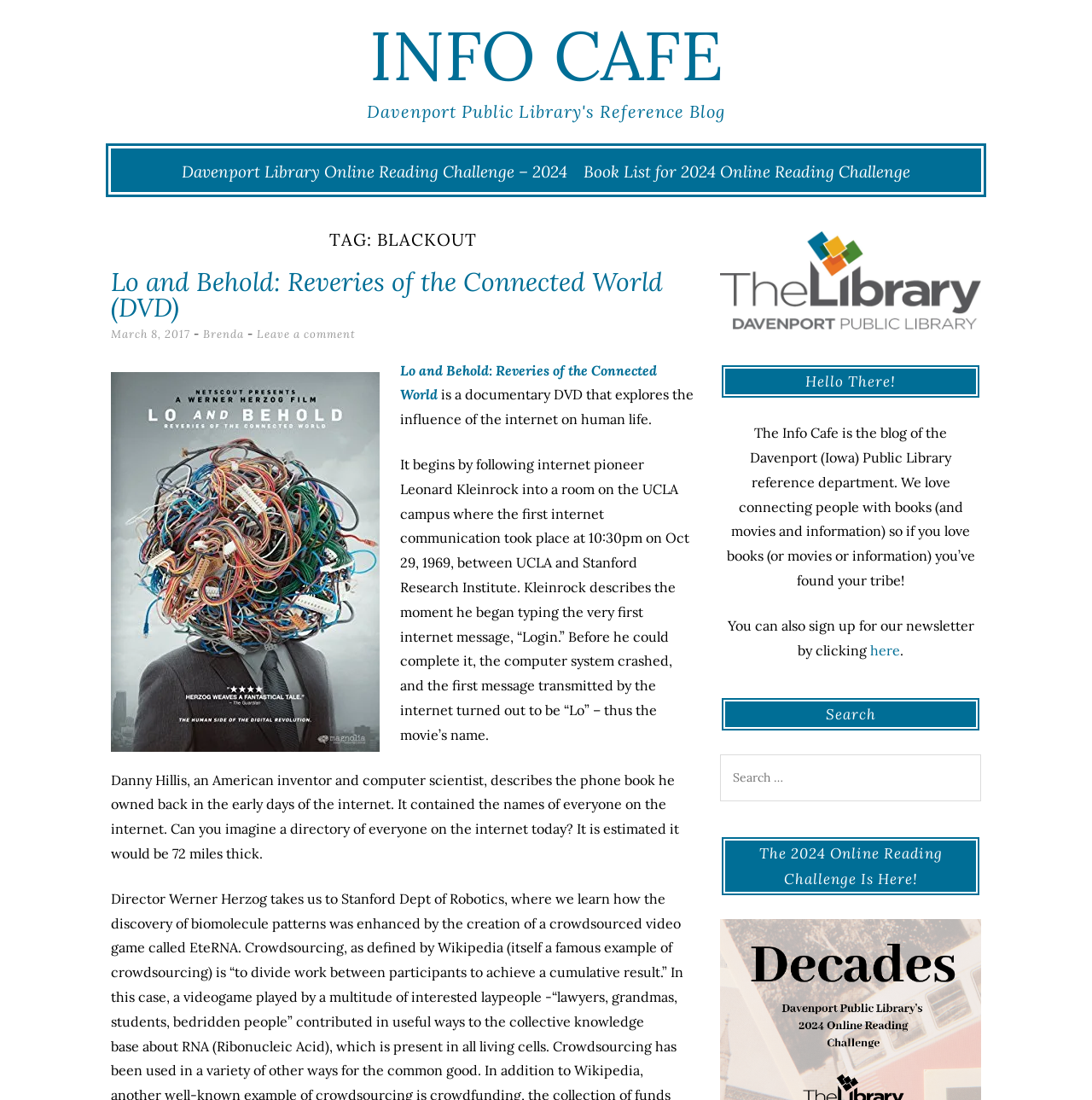Please specify the bounding box coordinates for the clickable region that will help you carry out the instruction: "Click on the 'INFO CAFE' link".

[0.338, 0.011, 0.662, 0.09]